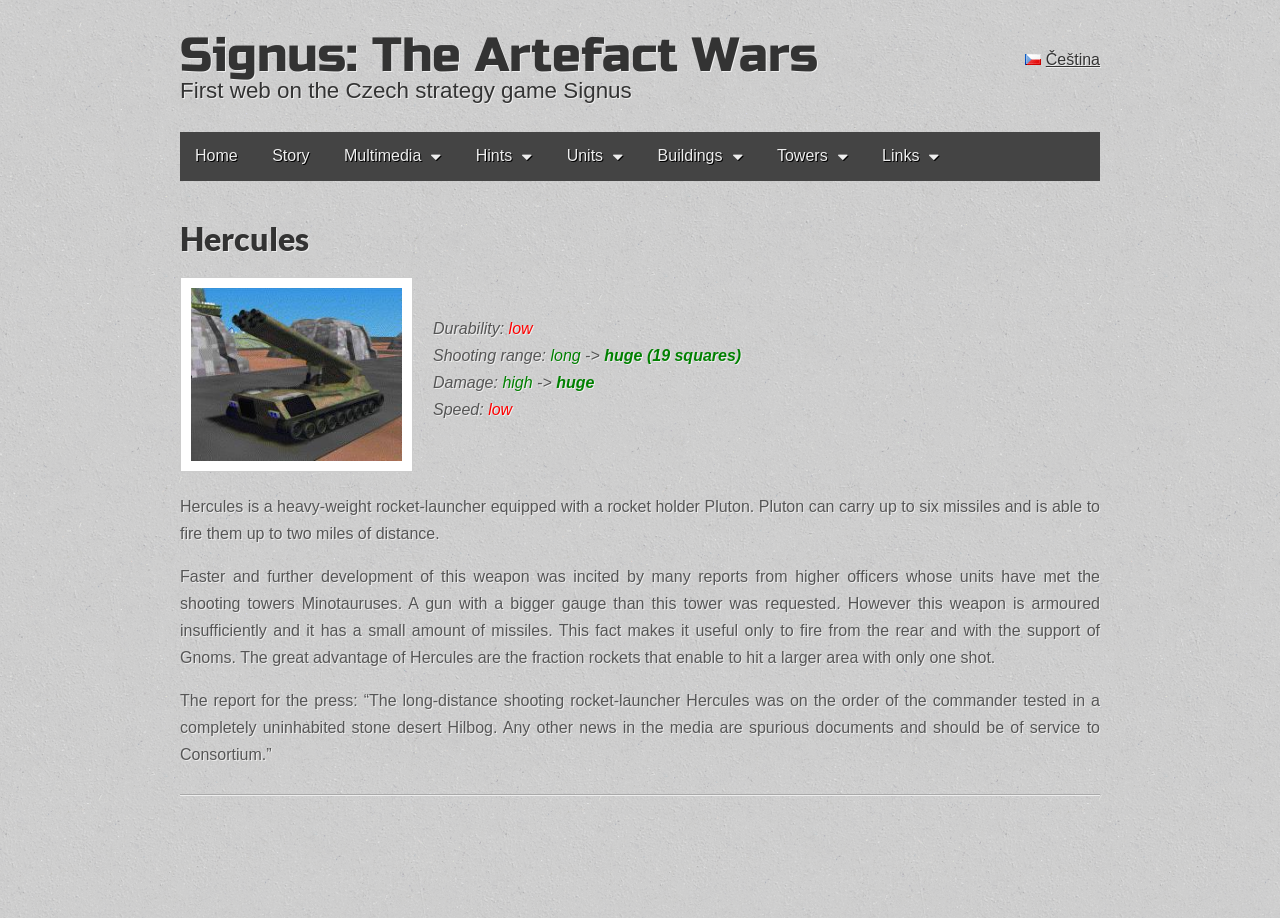Please locate the bounding box coordinates of the element that needs to be clicked to achieve the following instruction: "Click on the 'REVIEWS' link". The coordinates should be four float numbers between 0 and 1, i.e., [left, top, right, bottom].

None